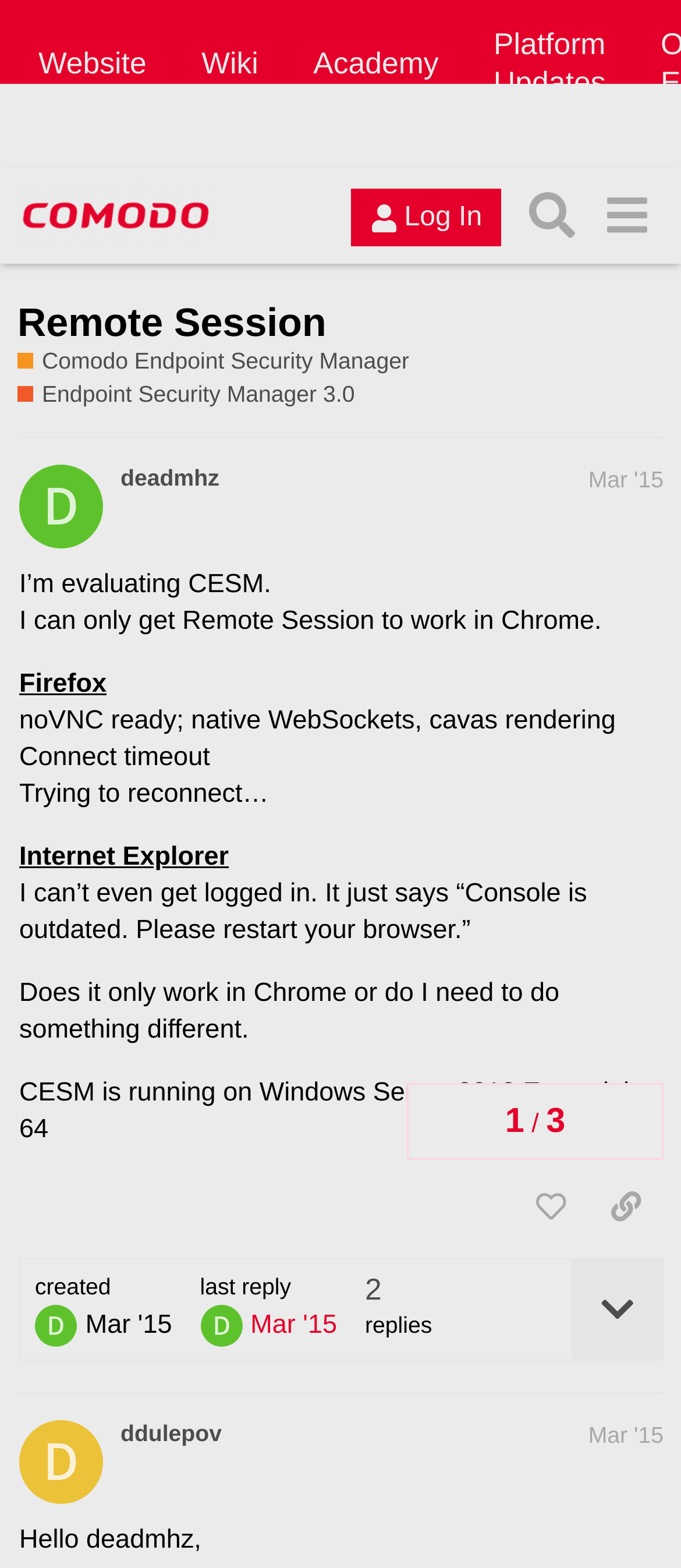Determine the bounding box coordinates for the clickable element to execute this instruction: "Visit the Comodo Forum". Provide the coordinates as four float numbers between 0 and 1, i.e., [left, top, right, bottom].

[0.026, 0.117, 0.314, 0.158]